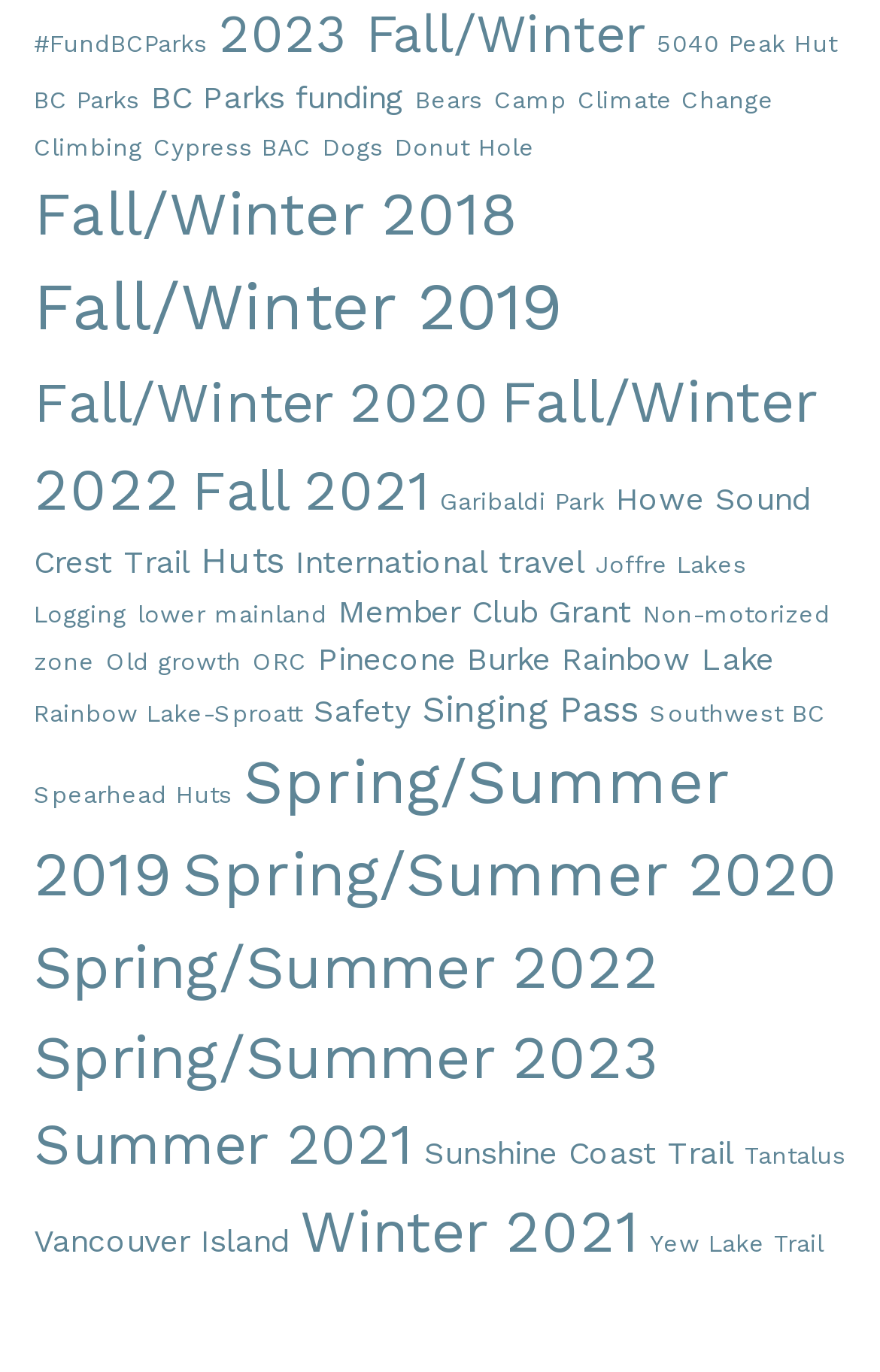How many items are in the '2023 Fall/Winter' category?
Based on the screenshot, give a detailed explanation to answer the question.

I found the link element with the text '2023 Fall/Winter' and saw that it has 9 items.